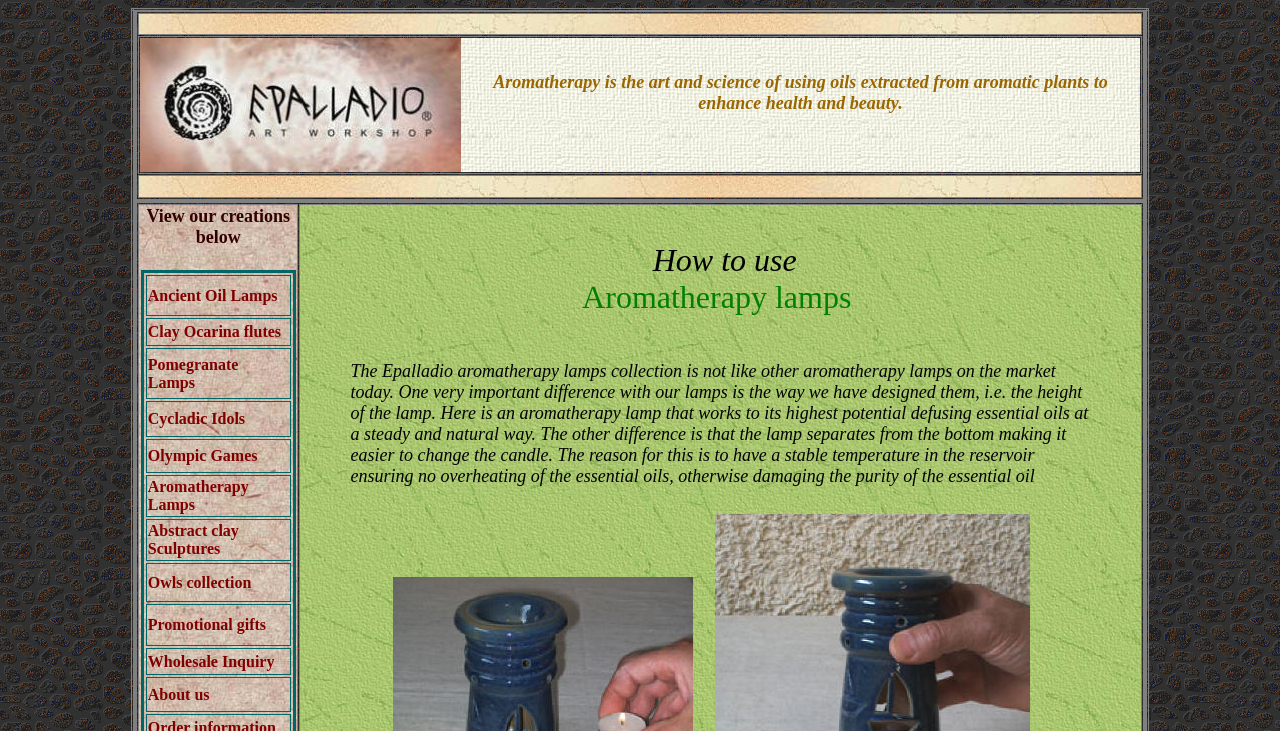Please provide a one-word or short phrase answer to the question:
What is the purpose of the lamp's design?

To prevent overheating